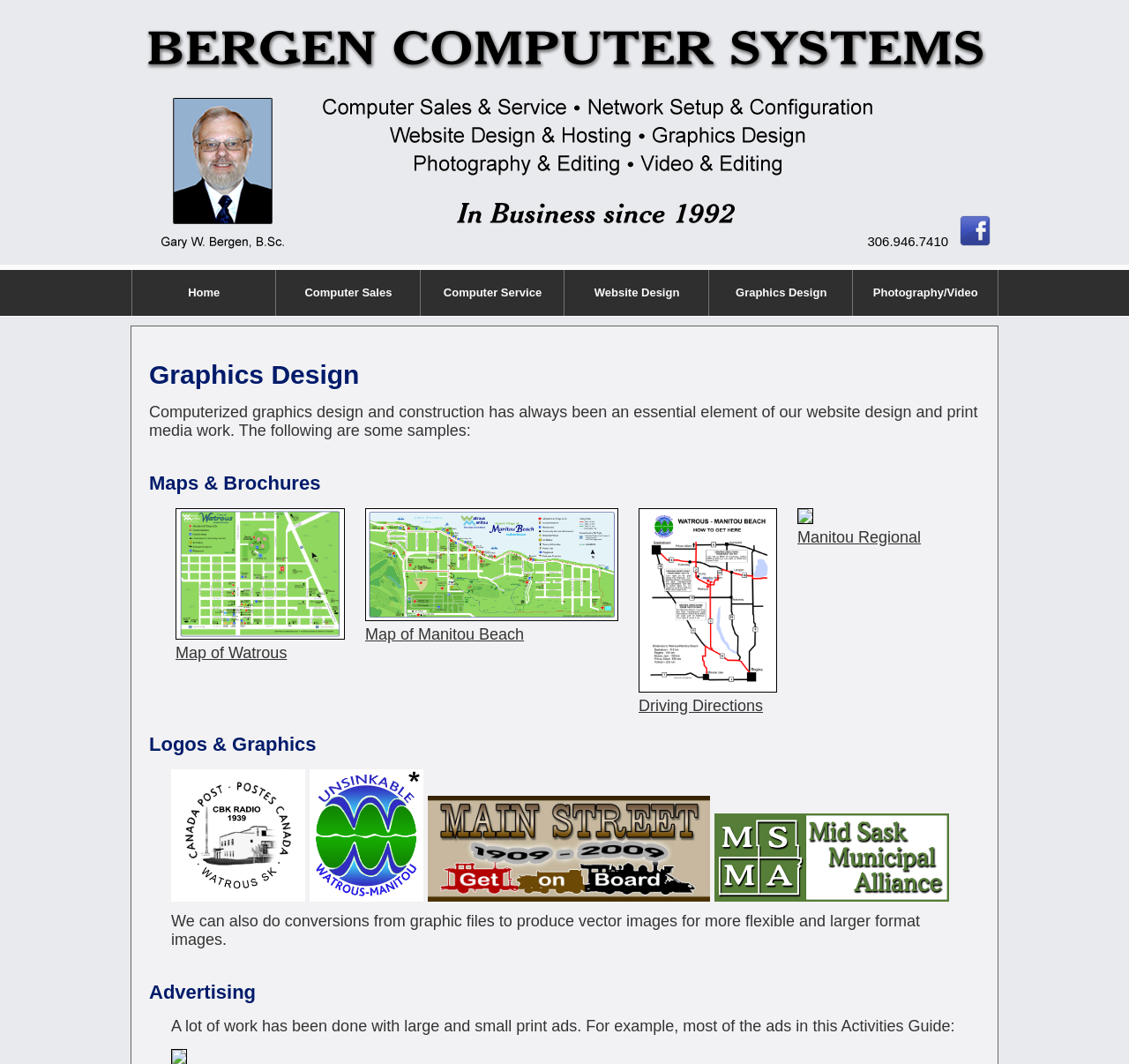What is the last link in the 'Maps & Brochures' section?
Please provide a single word or phrase as your answer based on the image.

Manitou Regional